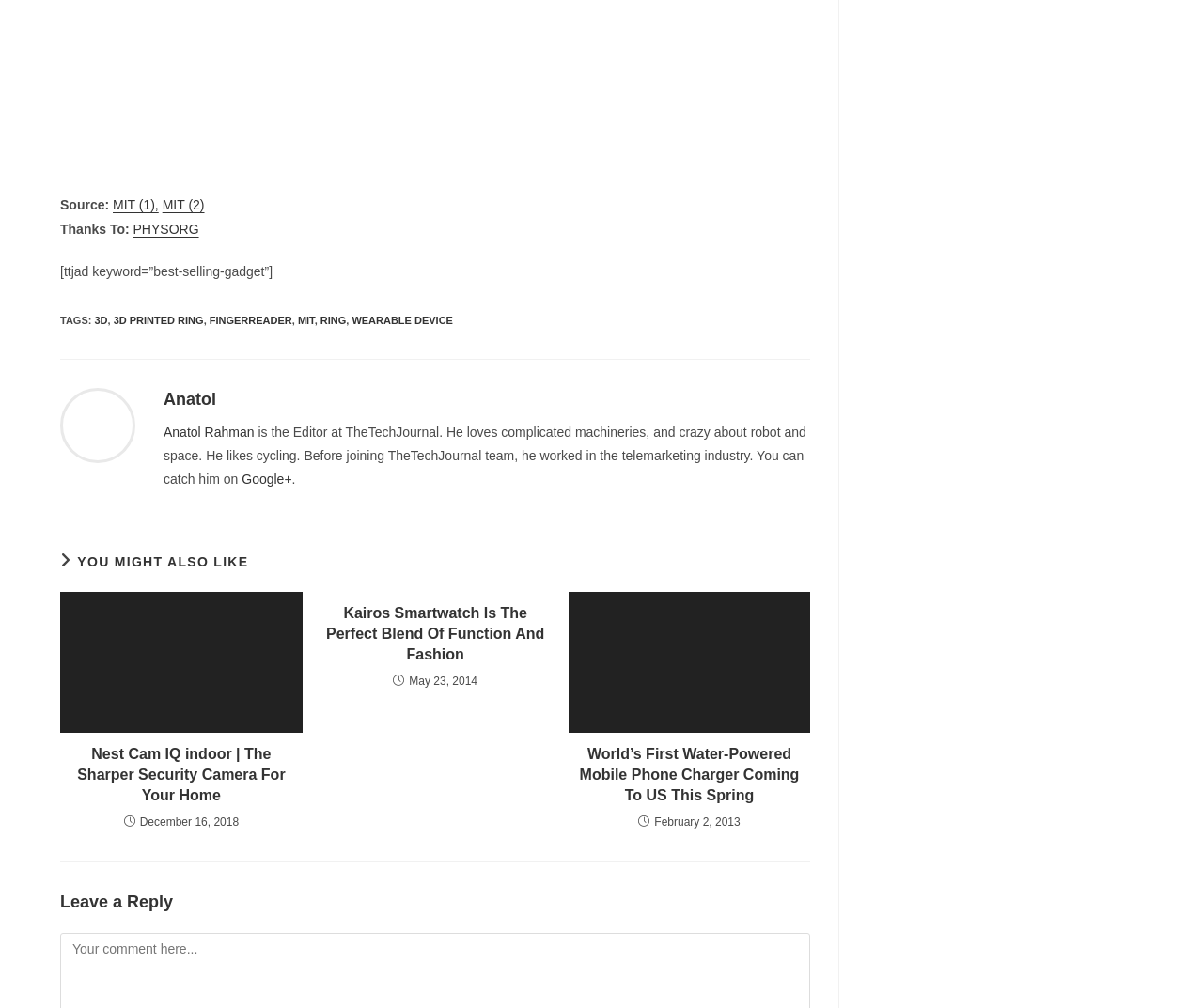Find the bounding box coordinates for the UI element that matches this description: "Anatol Rahman".

[0.136, 0.421, 0.211, 0.436]